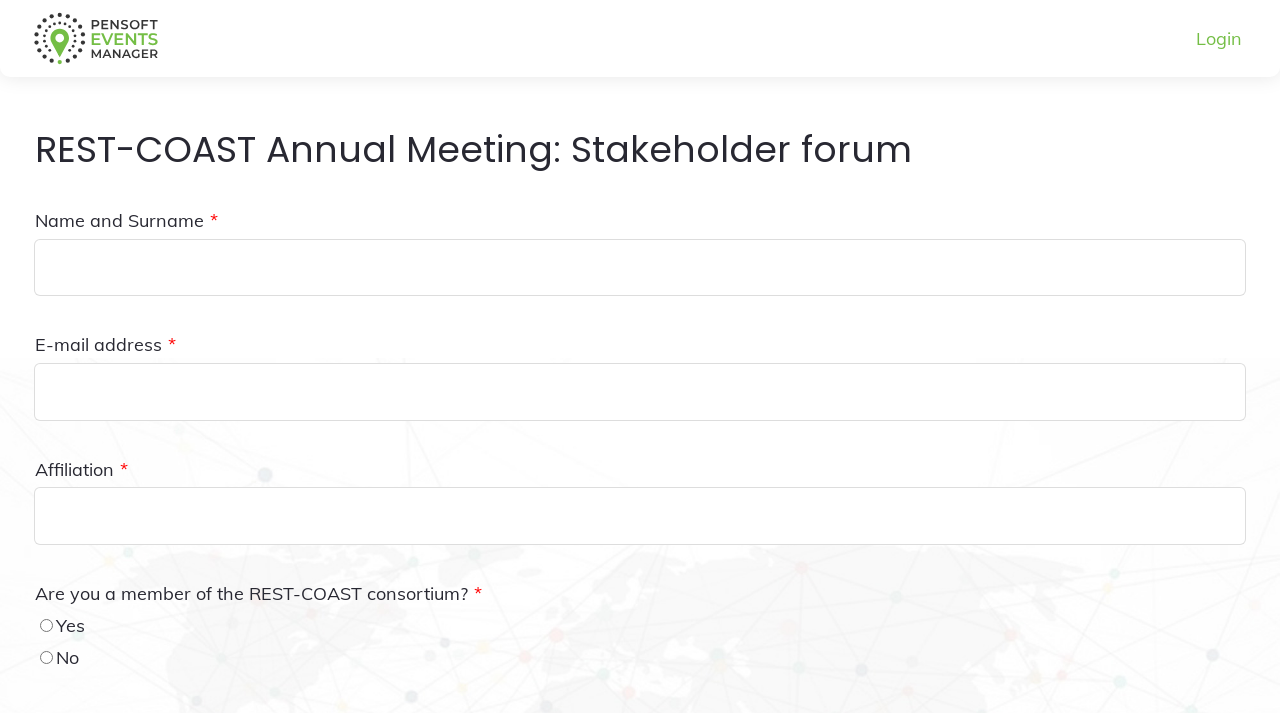Analyze and describe the webpage in a detailed narrative.

The webpage appears to be a registration form for the REST-COAST Annual Meeting: Stakeholder forum. At the top left, there is a link, and at the top right, there is a "Login" link. 

Below the title, there are several form fields to fill in. The first field is for "Name and Surname", accompanied by a required asterisk symbol. The corresponding textbox is located to the right of the label. 

Below the "Name and Surname" field, there is an "E-mail address" field, also accompanied by a required asterisk symbol, with its corresponding textbox to the right. 

Further down, there is an "Affiliation" field, again with a required asterisk symbol, and its corresponding textbox to the right. 

The final question on the form is "Are you a member of the REST-COAST consortium?", with two radio buttons labeled "Yes" and "No", neither of which is selected by default.